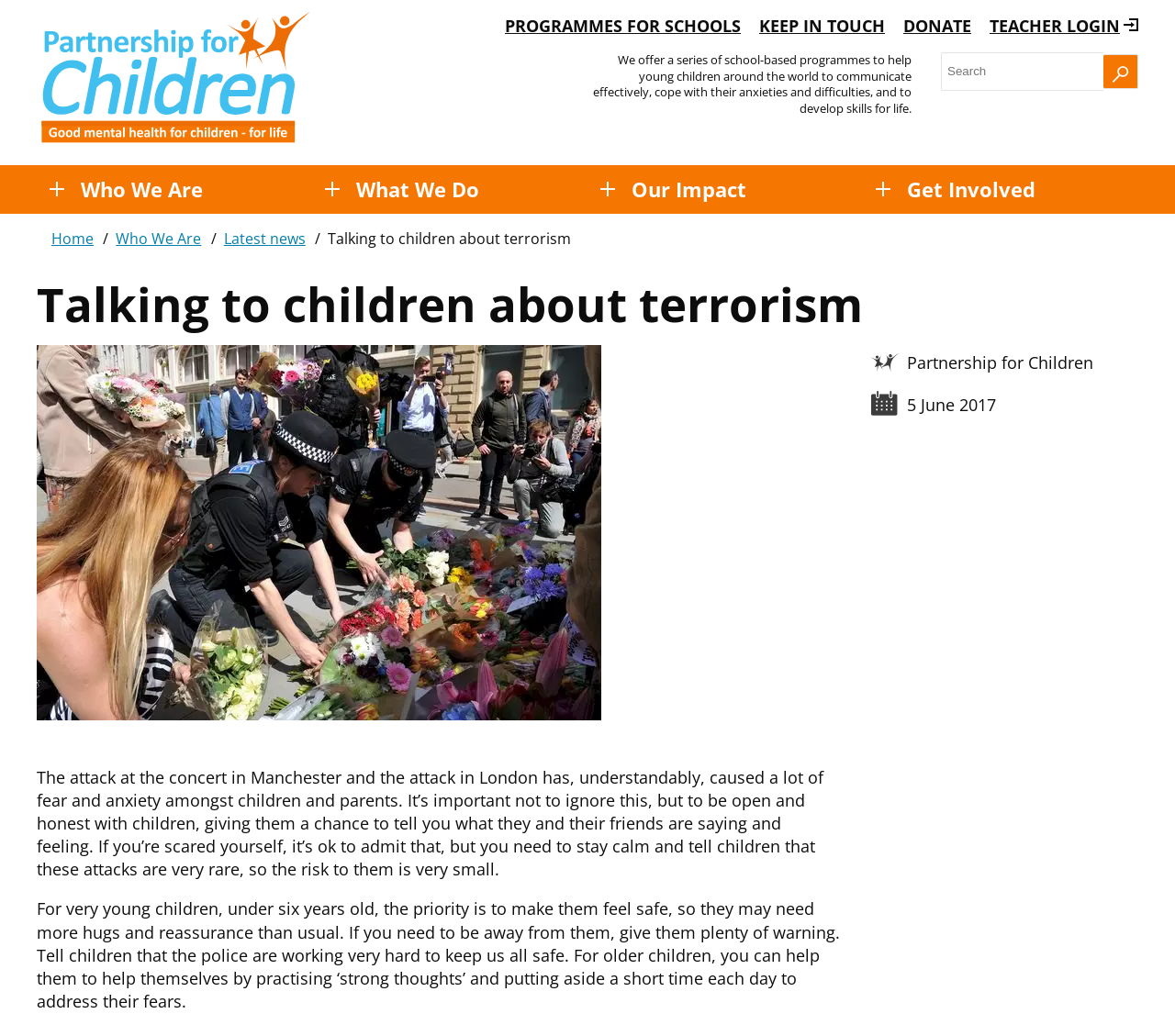Elaborate on the information and visuals displayed on the webpage.

The webpage is about "Talking to children about terrorism" and appears to be a resource page for parents and caregivers. At the top left corner, there is a link to the "Homepage Partnership for Children" accompanied by an image with the same name. Below this, there are four links in a row: "PROGRAMMES FOR SCHOOLS", "KEEP IN TOUCH", "DONATE", and "TEACHER LOGIN", with a small image at the far right end.

In the middle of the page, there is a brief introduction to the organization, stating that they offer school-based programs to help young children communicate effectively, cope with anxieties, and develop skills for life. Below this, there is a search bar with a "Submit search query" button.

On the left side of the page, there is a navigation menu with buttons to show submenus for "Who We Are", "What We Do", "Our Impact", and "Get Involved". Each of these buttons is accompanied by a link to the corresponding page.

Above the main content area, there is a breadcrumbs navigation bar with links to "Home", "Who We Are", "Latest news", and the current page "Talking to children about terrorism". The main content area has a heading "Talking to children about terrorism" and features a large figure or image.

The main content is divided into two paragraphs. The first paragraph discusses the importance of being open and honest with children about terrorism, acknowledging their fears and anxieties, and providing reassurance. The second paragraph provides guidance on how to approach the topic with children of different ages, emphasizing the need to make young children feel safe and helping older children develop coping strategies.

At the bottom of the page, there is a footer area with the text "Partnership for Children" and a date "5 June 2017".